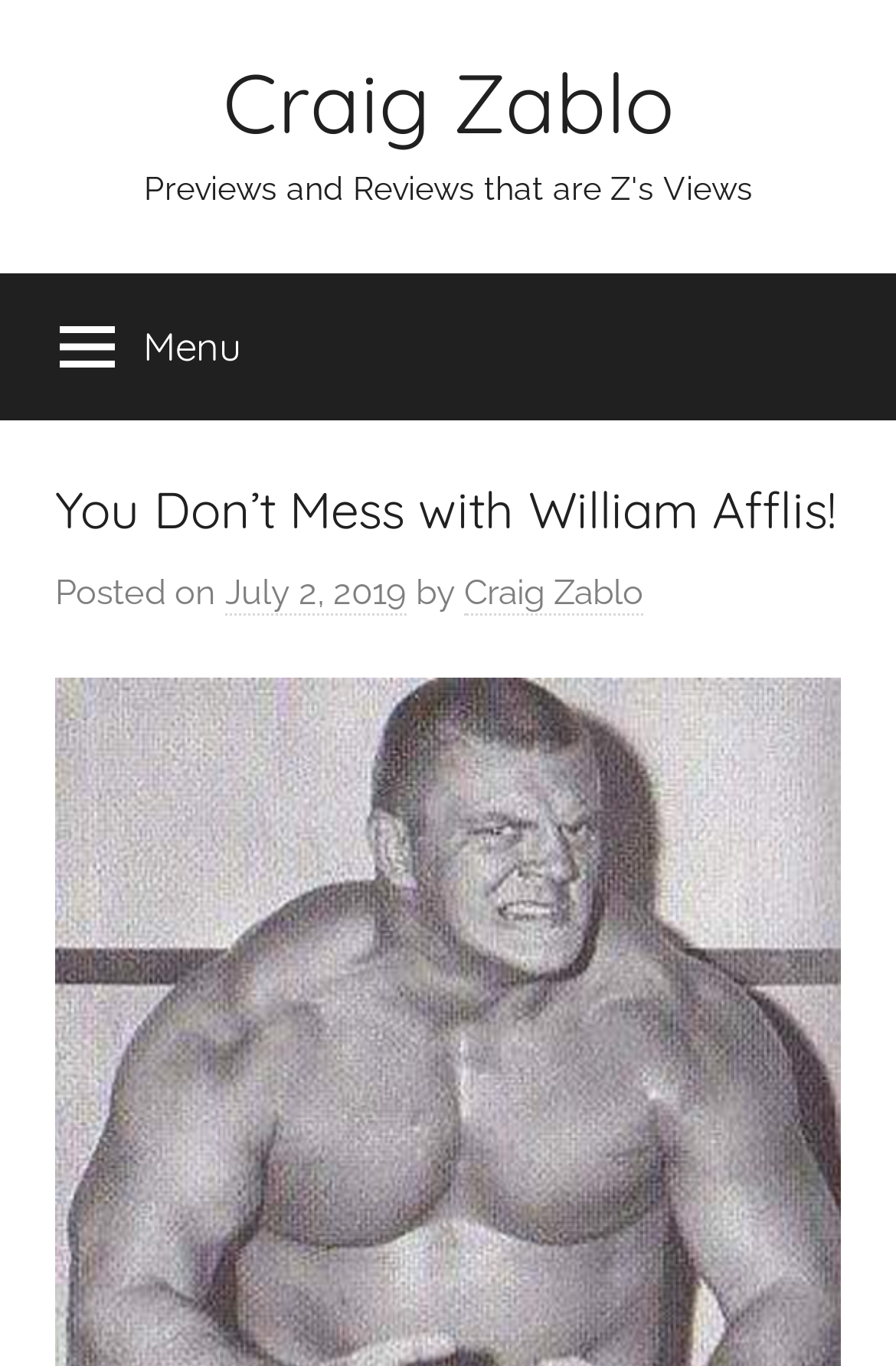Based on the element description "Menu", predict the bounding box coordinates of the UI element.

[0.0, 0.2, 0.335, 0.307]